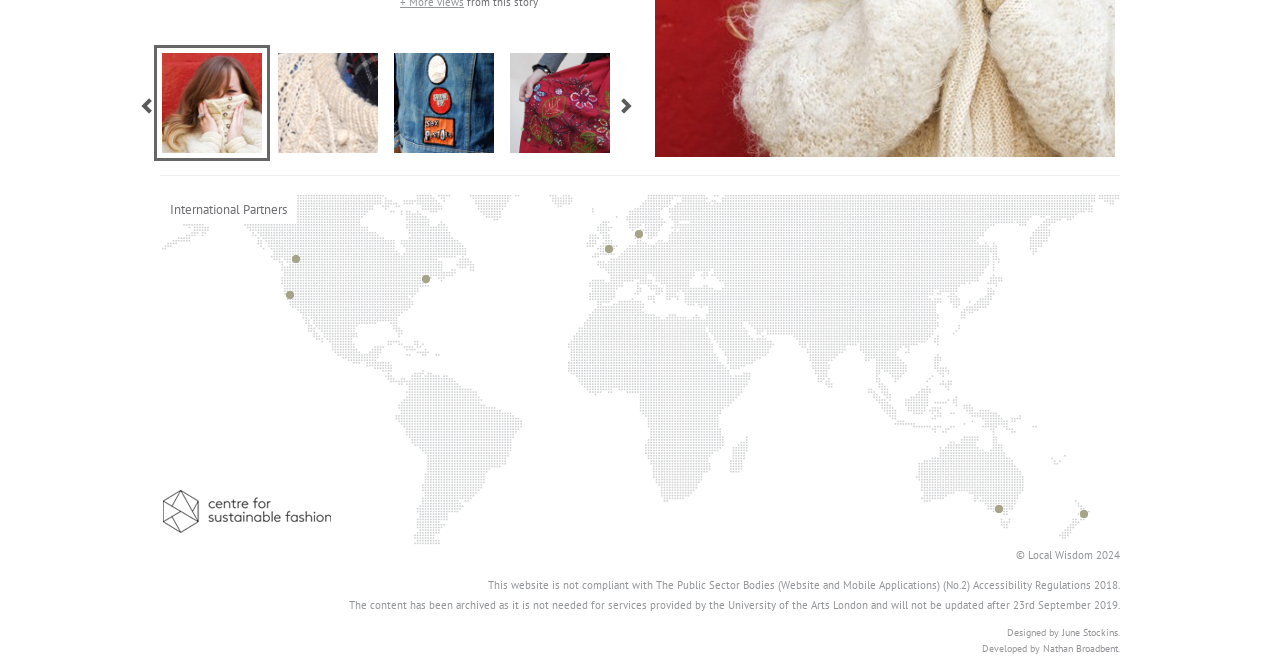Please find the bounding box for the UI component described as follows: "alt="CSF Logo"".

[0.125, 0.752, 0.281, 0.778]